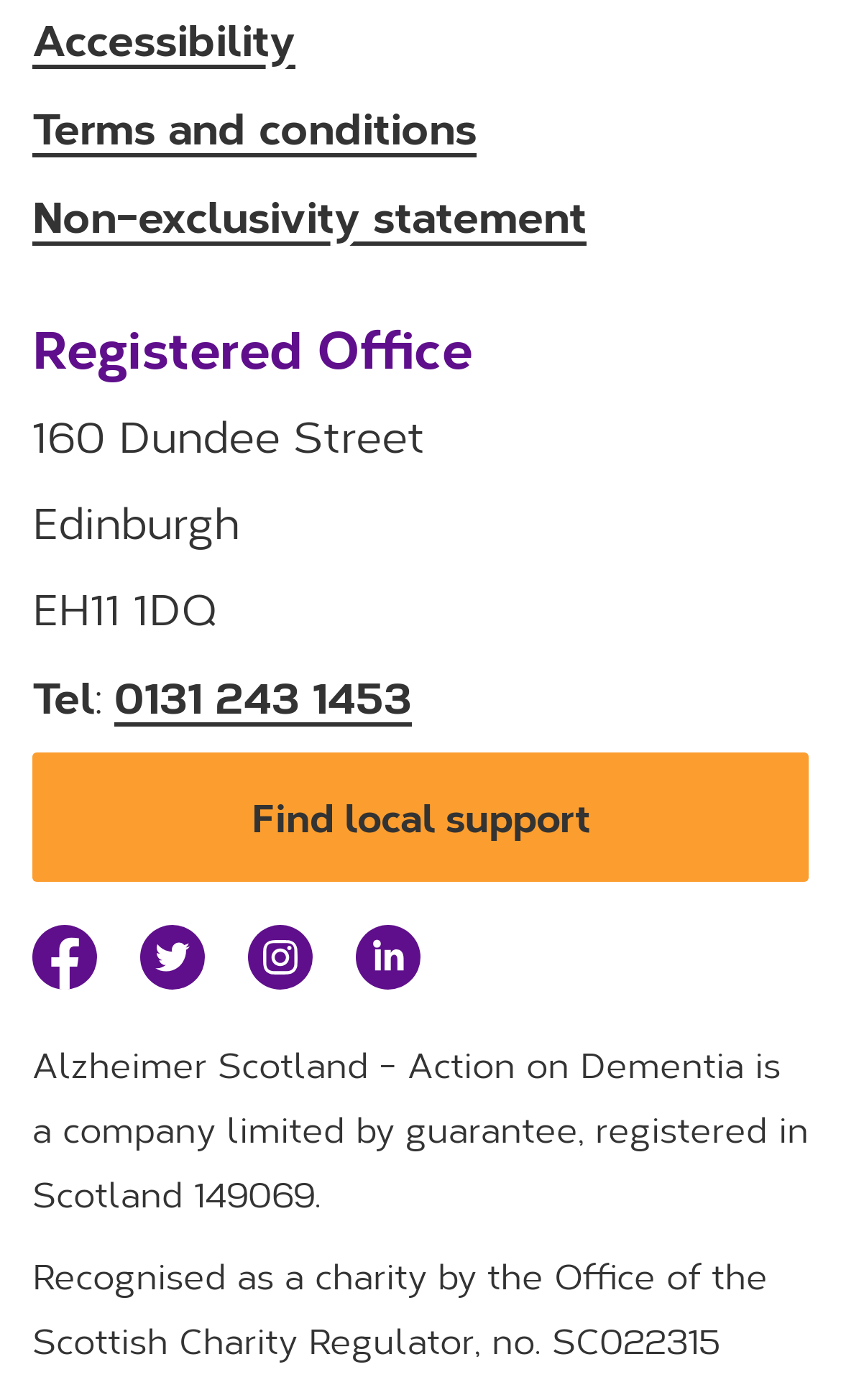Identify the bounding box coordinates of the region that should be clicked to execute the following instruction: "Visit Terms and conditions".

[0.038, 0.07, 0.567, 0.113]